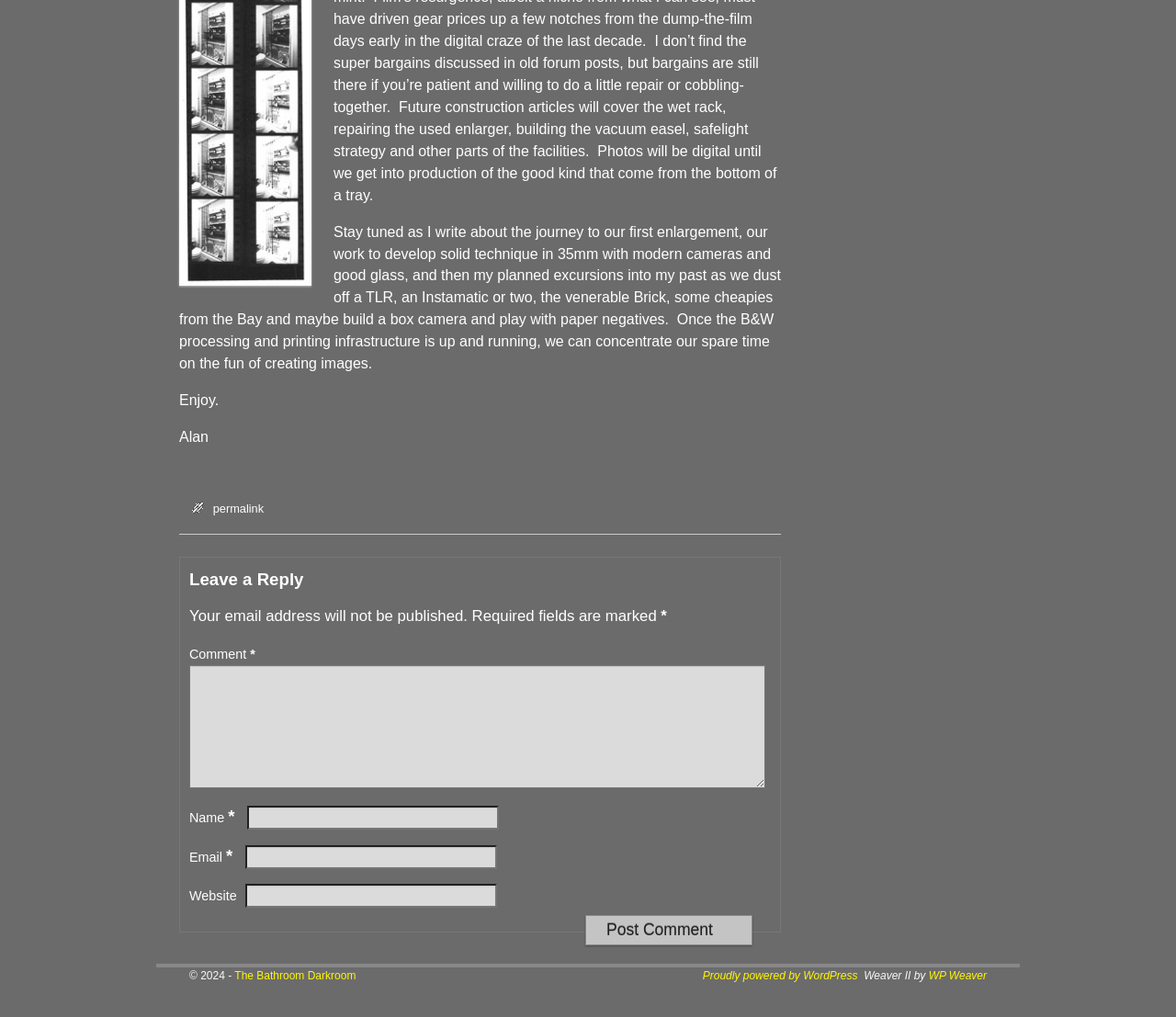Using the details from the image, please elaborate on the following question: What is the theme of the webpage?

The introductory text mentions cameras, film development, and photography techniques, indicating that the theme of the webpage is photography.